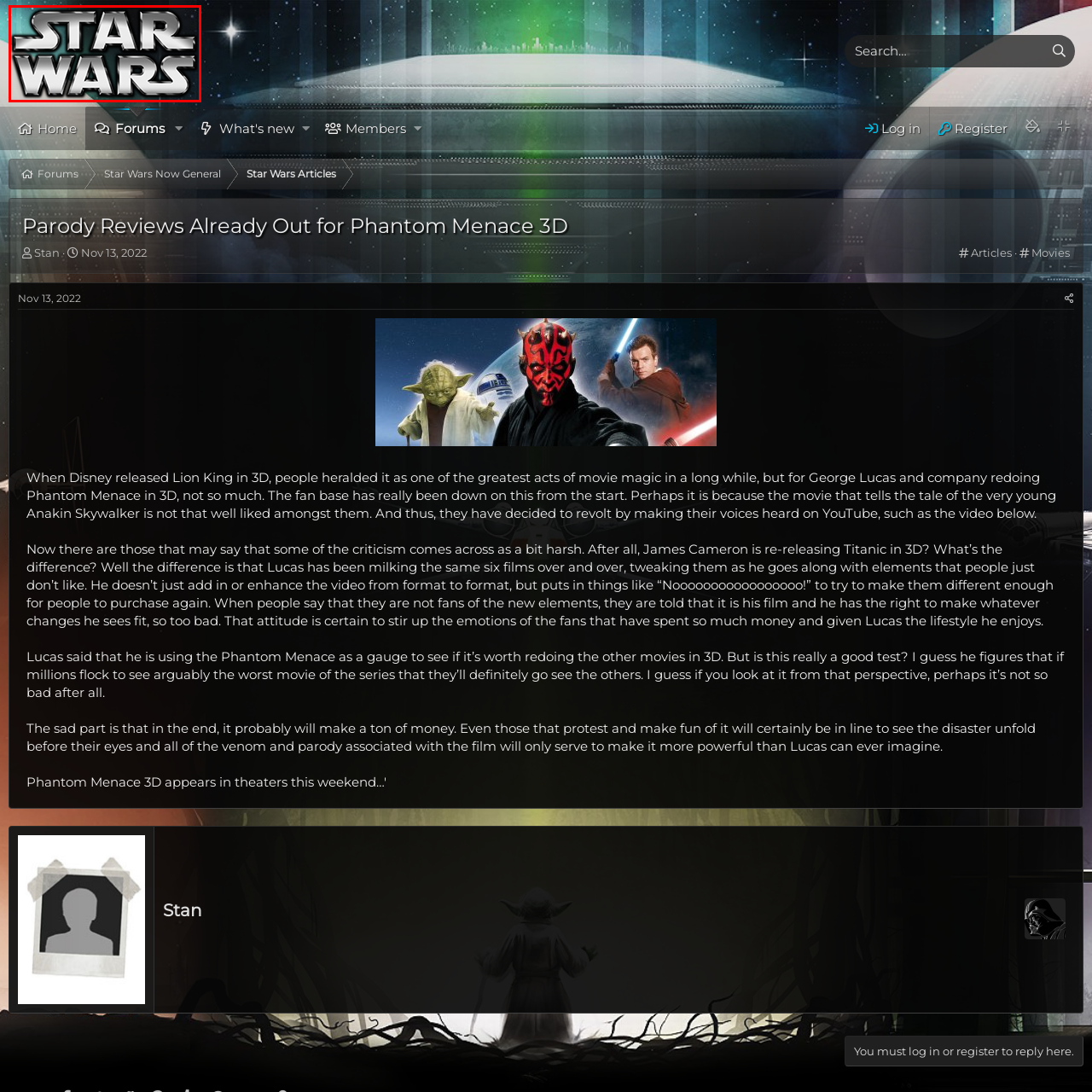What is the style of the logo's lettering?
Study the image surrounded by the red bounding box and answer the question comprehensively, based on the details you see.

The Star Wars logo features bold, metallic lettering, which is a distinctive and iconic design element that contributes to the logo's enduring appeal and recognition among fans.